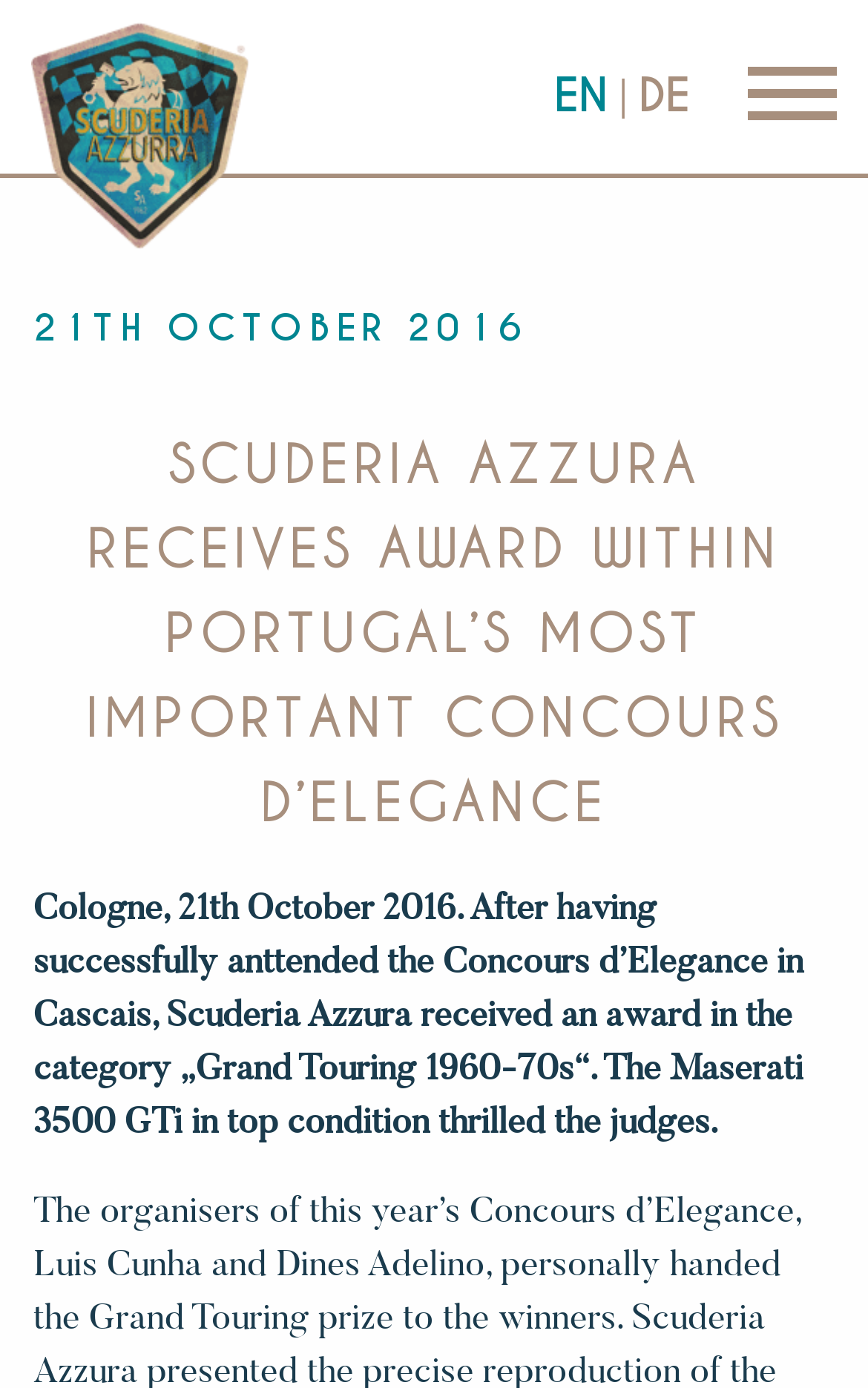What is the condition of the Maserati 3500 GTi?
Using the image as a reference, answer with just one word or a short phrase.

top condition